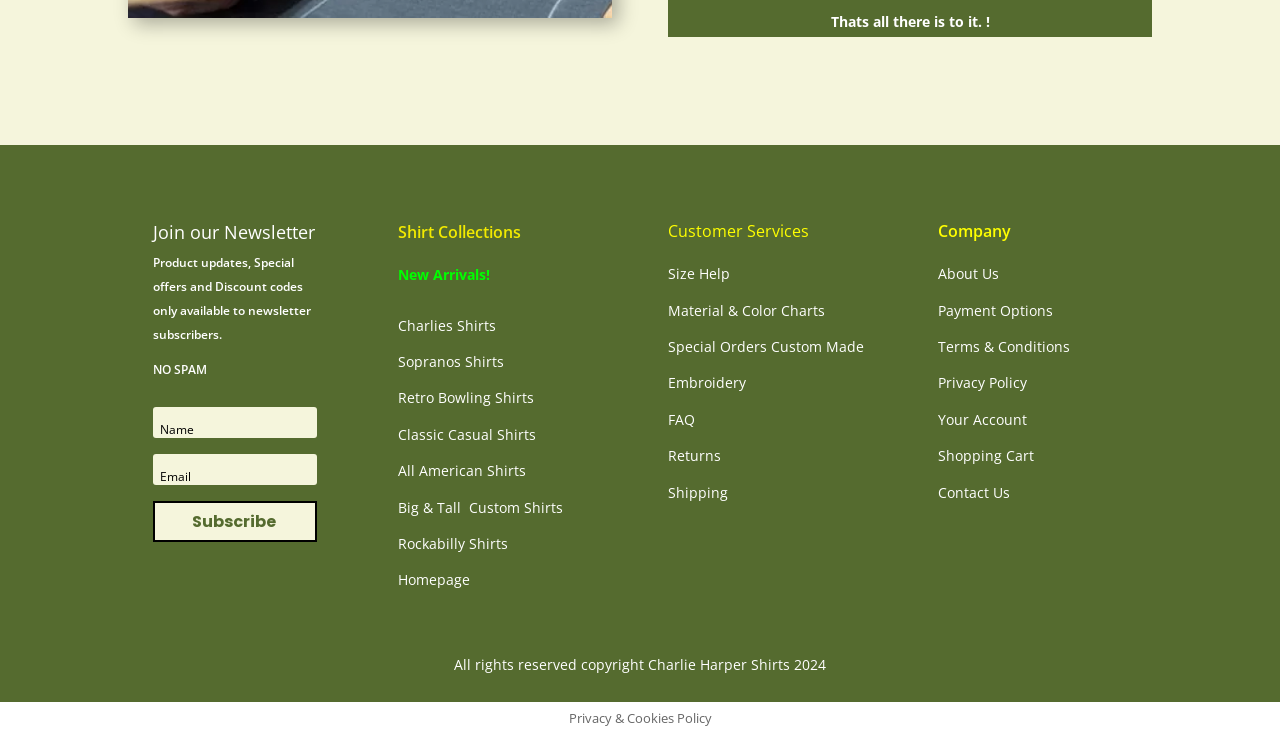Determine the bounding box coordinates (top-left x, top-left y, bottom-right x, bottom-right y) of the UI element described in the following text: Terms & Conditions

[0.733, 0.457, 0.836, 0.483]